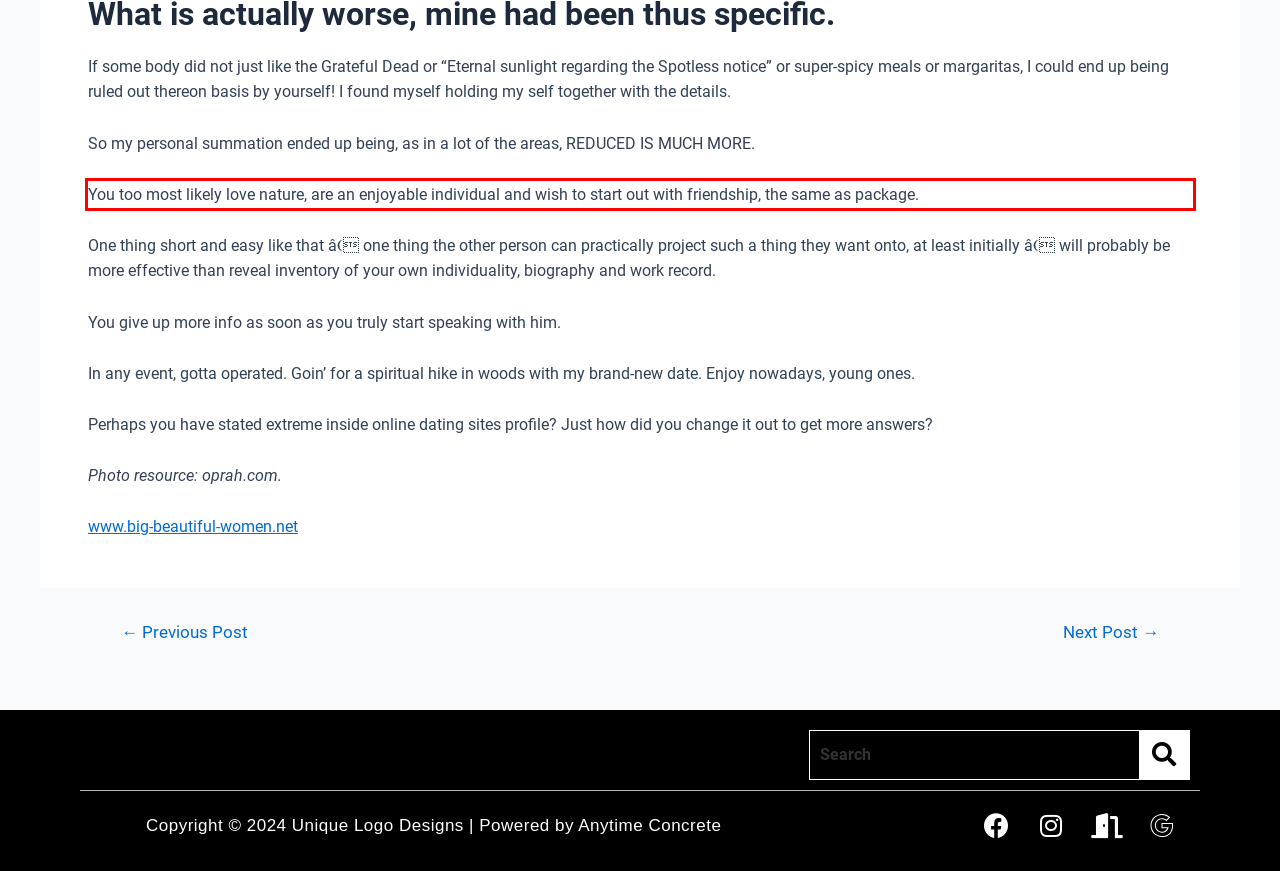Identify and extract the text within the red rectangle in the screenshot of the webpage.

You too most likely love nature, are an enjoyable individual and wish to start out with friendship, the same as package.